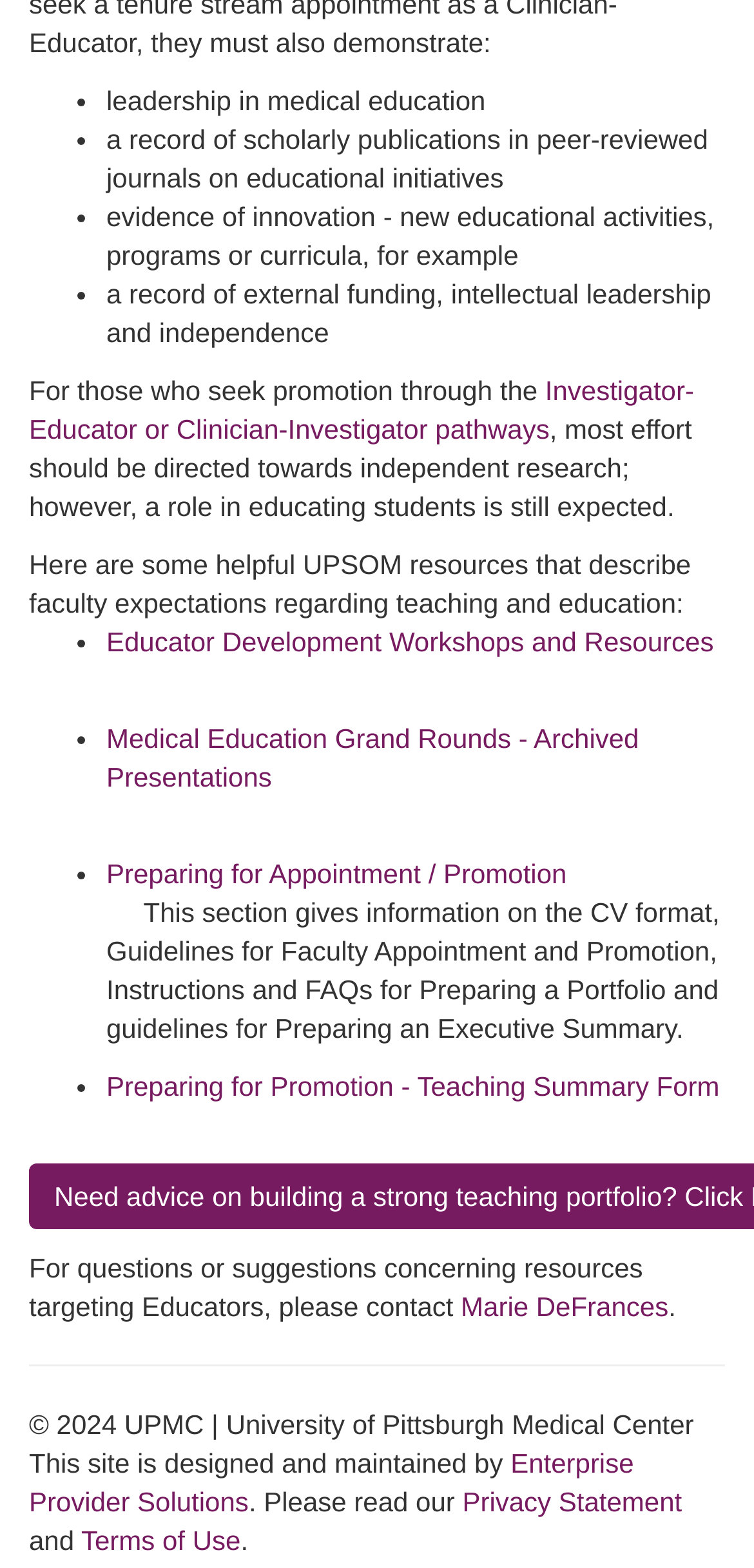Please identify the bounding box coordinates of the element on the webpage that should be clicked to follow this instruction: "Click on Preparing for Appointment / Promotion". The bounding box coordinates should be given as four float numbers between 0 and 1, formatted as [left, top, right, bottom].

[0.141, 0.547, 0.752, 0.567]